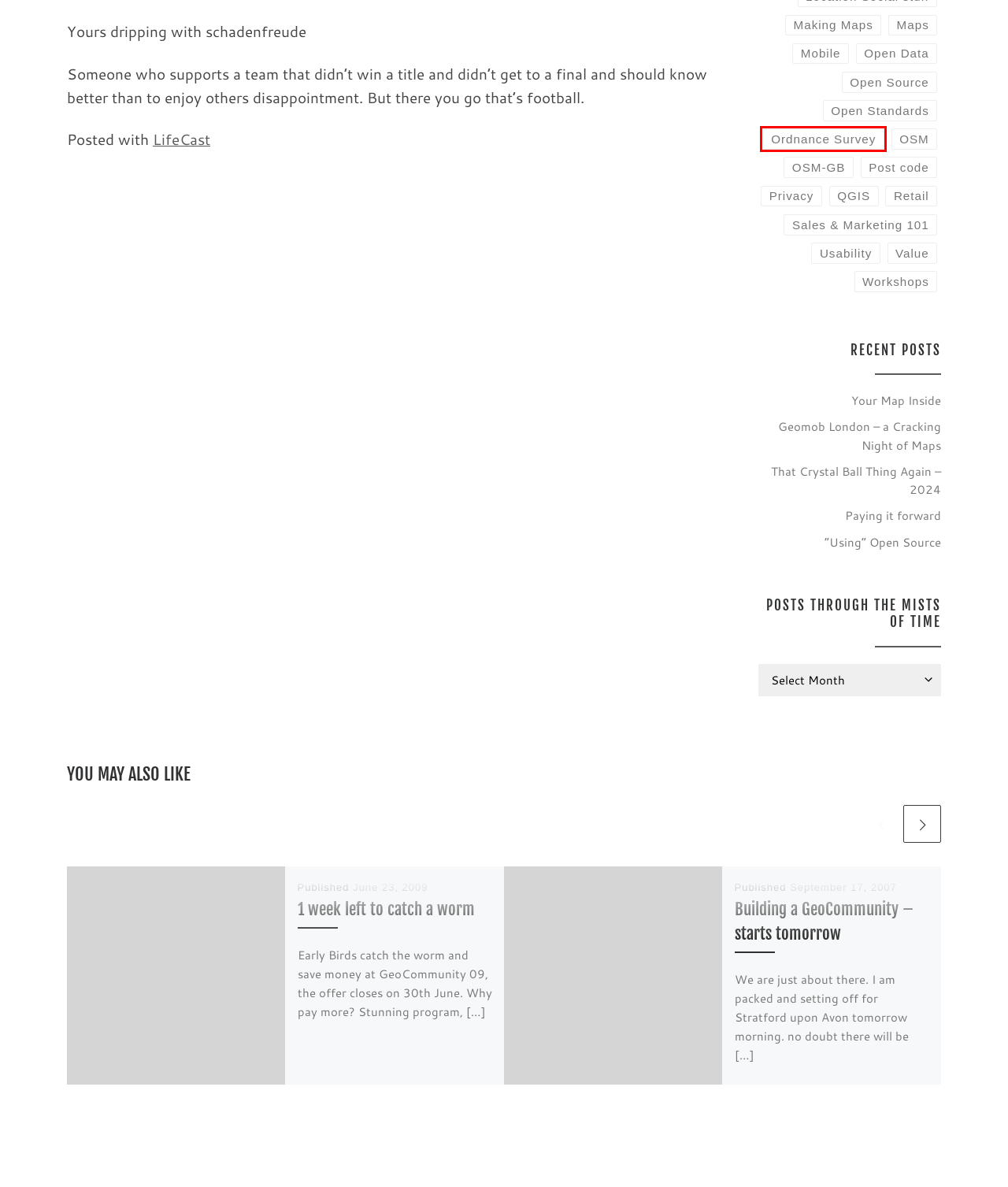You are provided with a screenshot of a webpage highlighting a UI element with a red bounding box. Choose the most suitable webpage description that matches the new page after clicking the element in the bounding box. Here are the candidates:
A. Workshops – KnowWhere
B. Open Data – KnowWhere
C. Value – KnowWhere
D. Ordnance Survey – KnowWhere
E. Mobile – KnowWhere
F. OSM – KnowWhere
G. Retail – KnowWhere
H. Building a GeoCommunity – starts tomorrow – KnowWhere

D